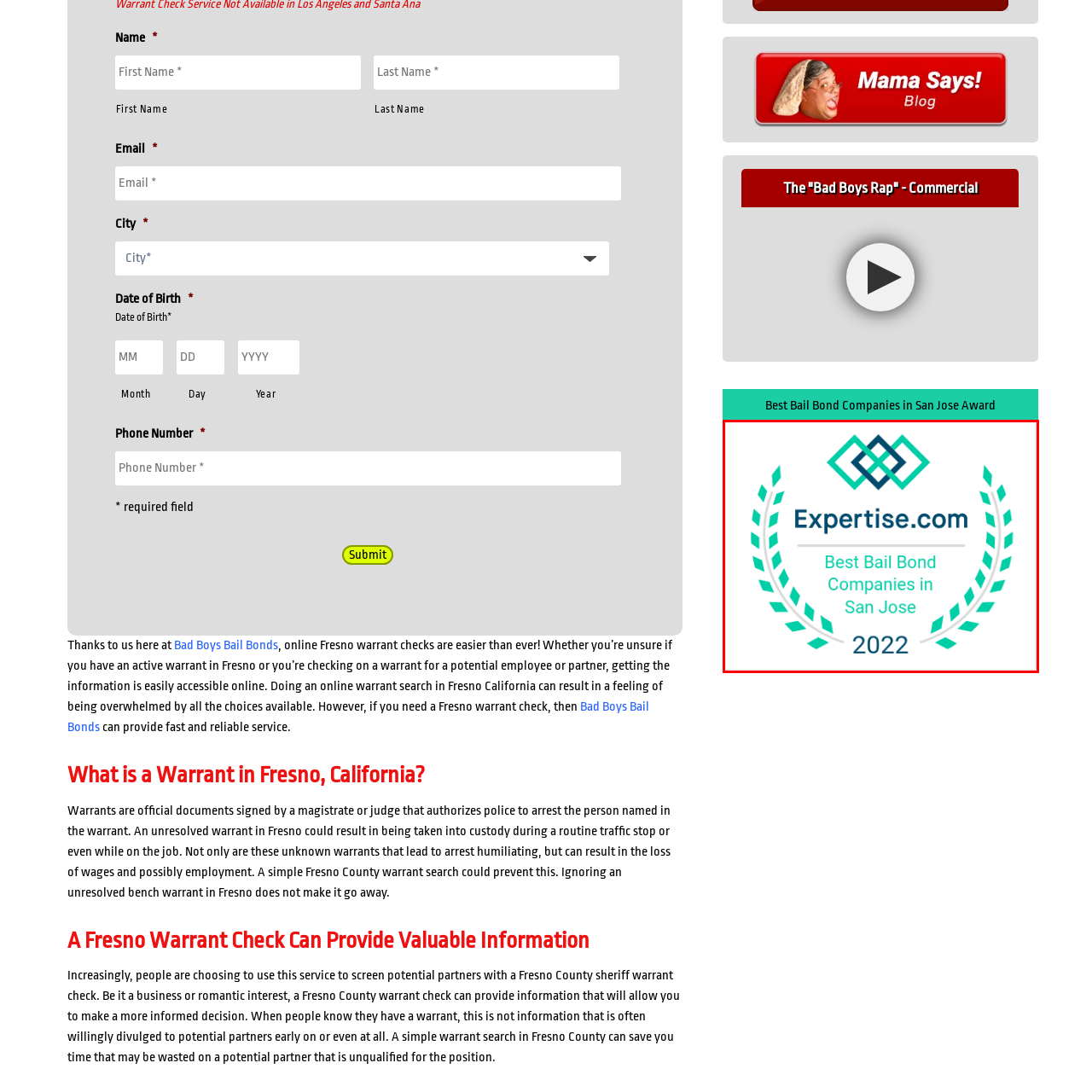Check the highlighted part in pink, What is the shape of the badge's frame? 
Use a single word or phrase for your answer.

Laurel wreath